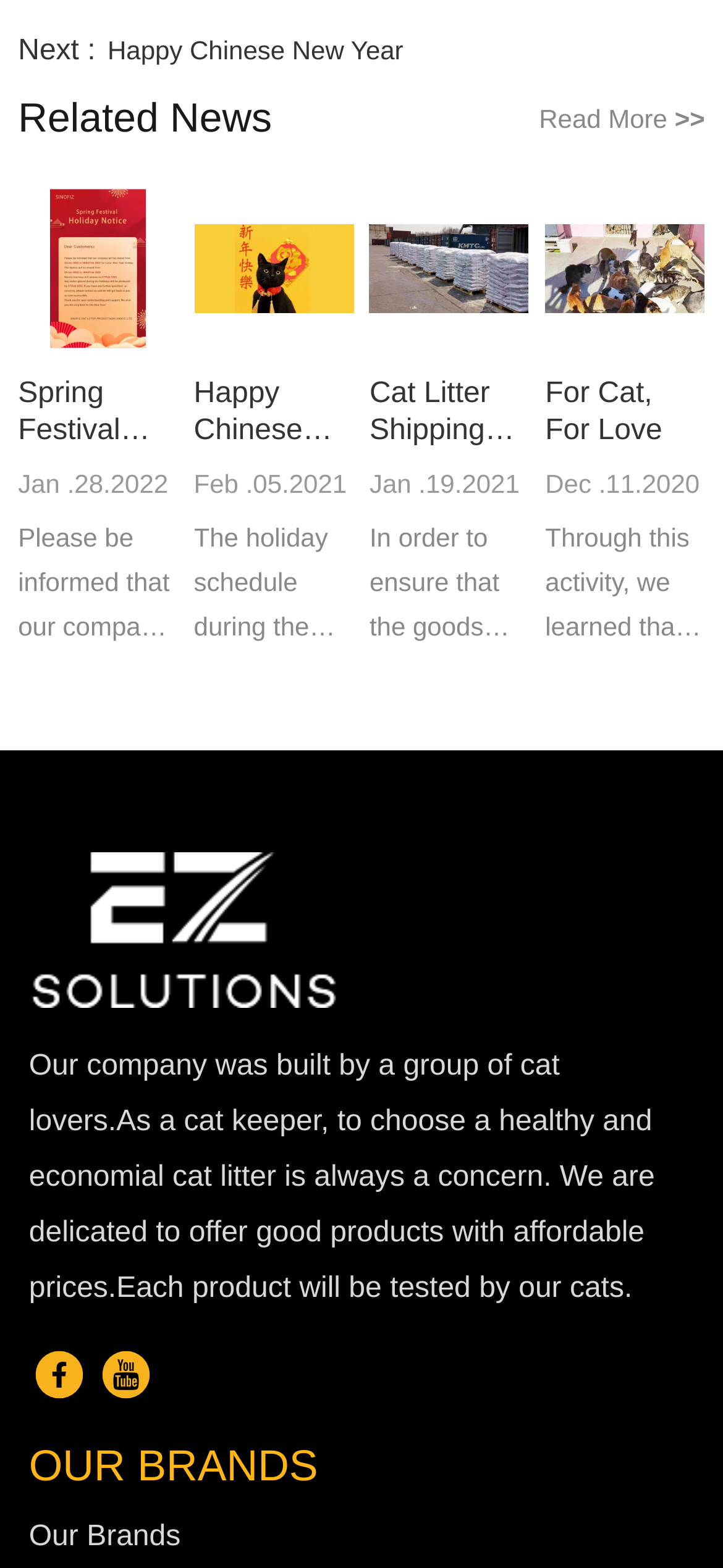Locate the bounding box coordinates of the area to click to fulfill this instruction: "Click on 'Happy Chinese New Year'". The bounding box should be presented as four float numbers between 0 and 1, in the order [left, top, right, bottom].

[0.149, 0.022, 0.558, 0.041]